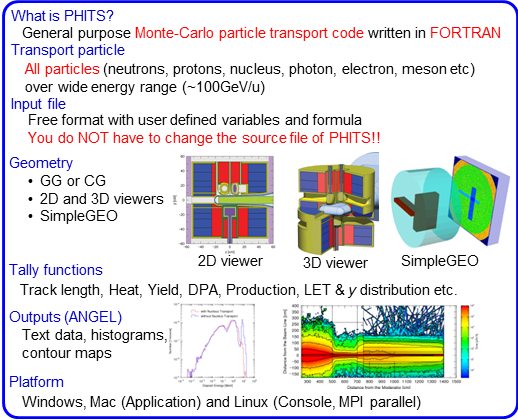What operating systems is PHITS compatible with?
Using the screenshot, give a one-word or short phrase answer.

Windows, Mac, and Linux